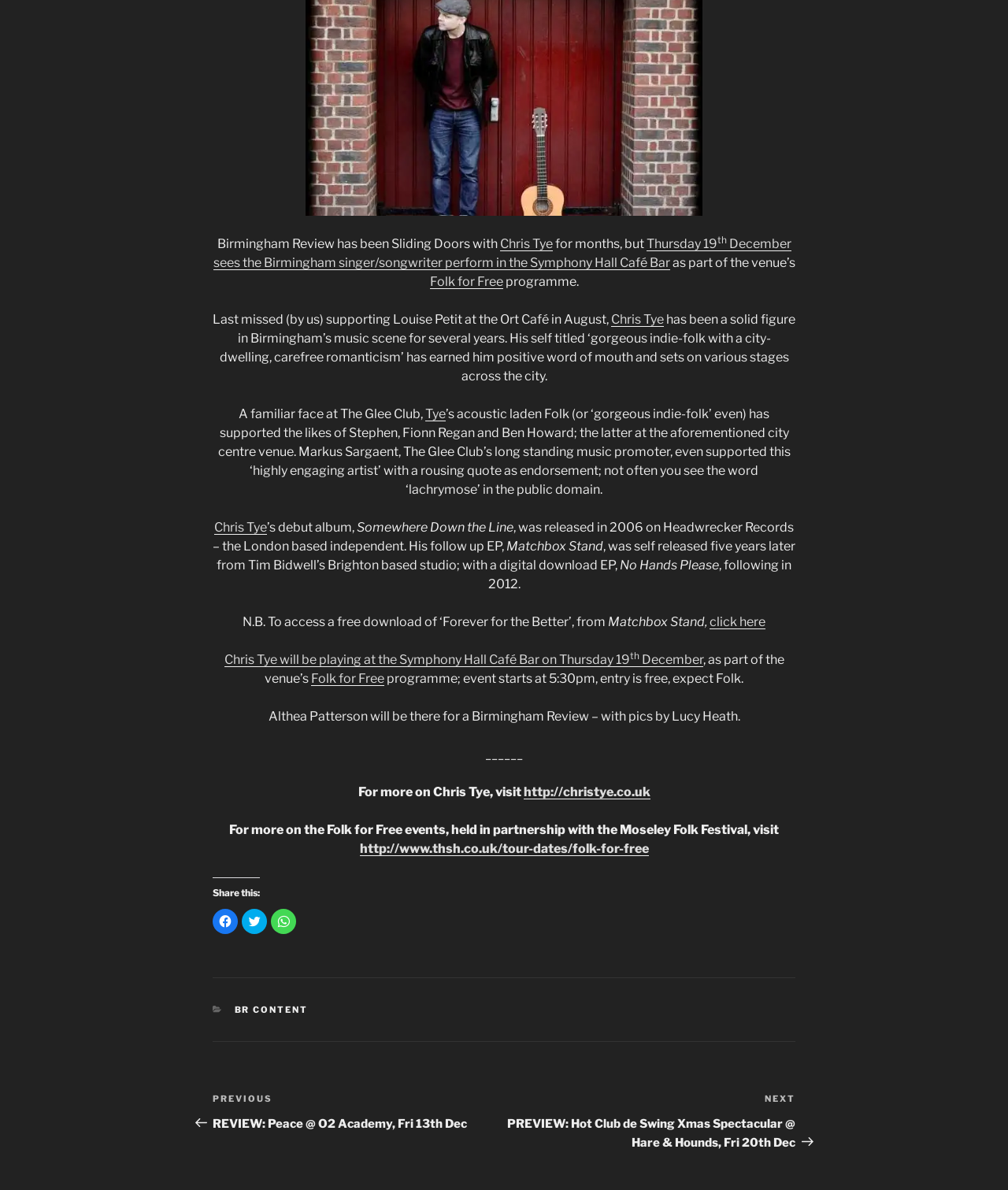Given the description Folk for Free, predict the bounding box coordinates of the UI element. Ensure the coordinates are in the format (top-left x, top-left y, bottom-right x, bottom-right y) and all values are between 0 and 1.

[0.315, 0.549, 0.386, 0.56]